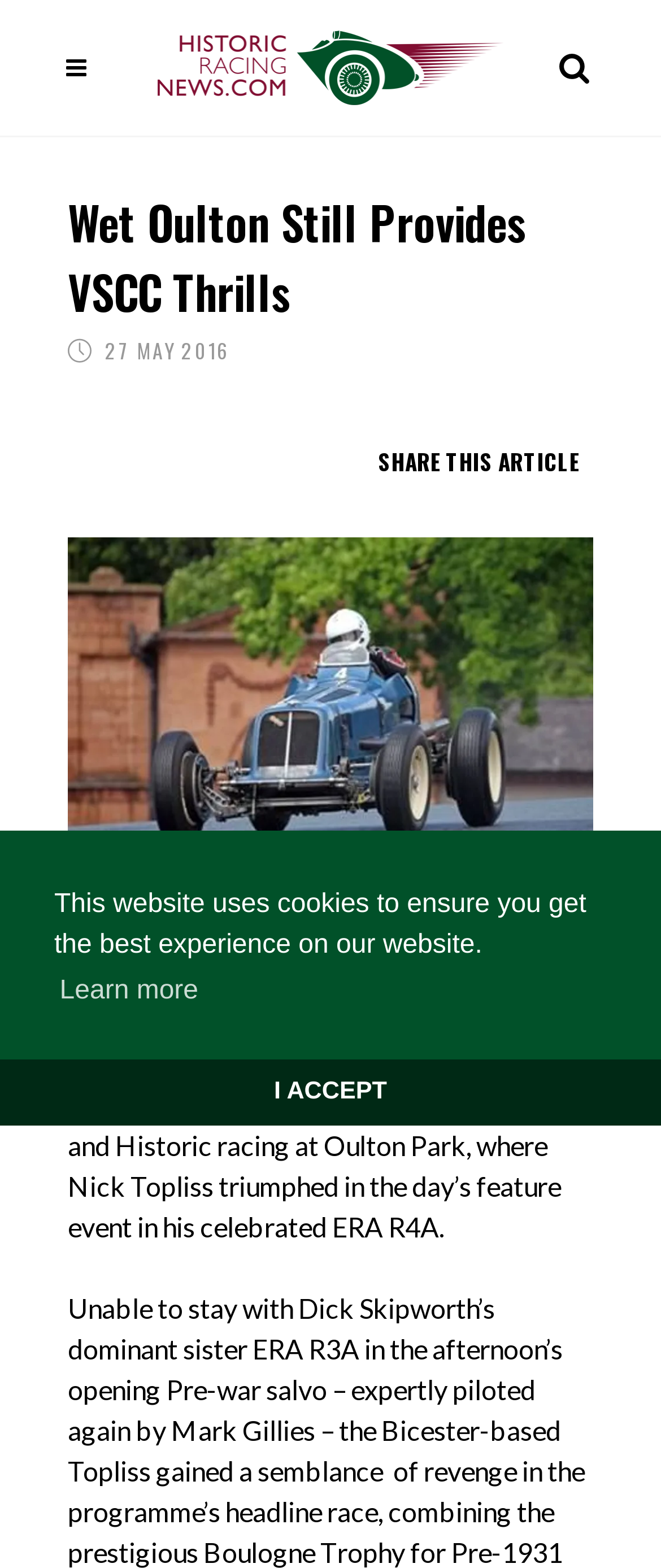Answer the question in a single word or phrase:
What is the name of the car that Nick Topliss triumphed in?

ERA R4A